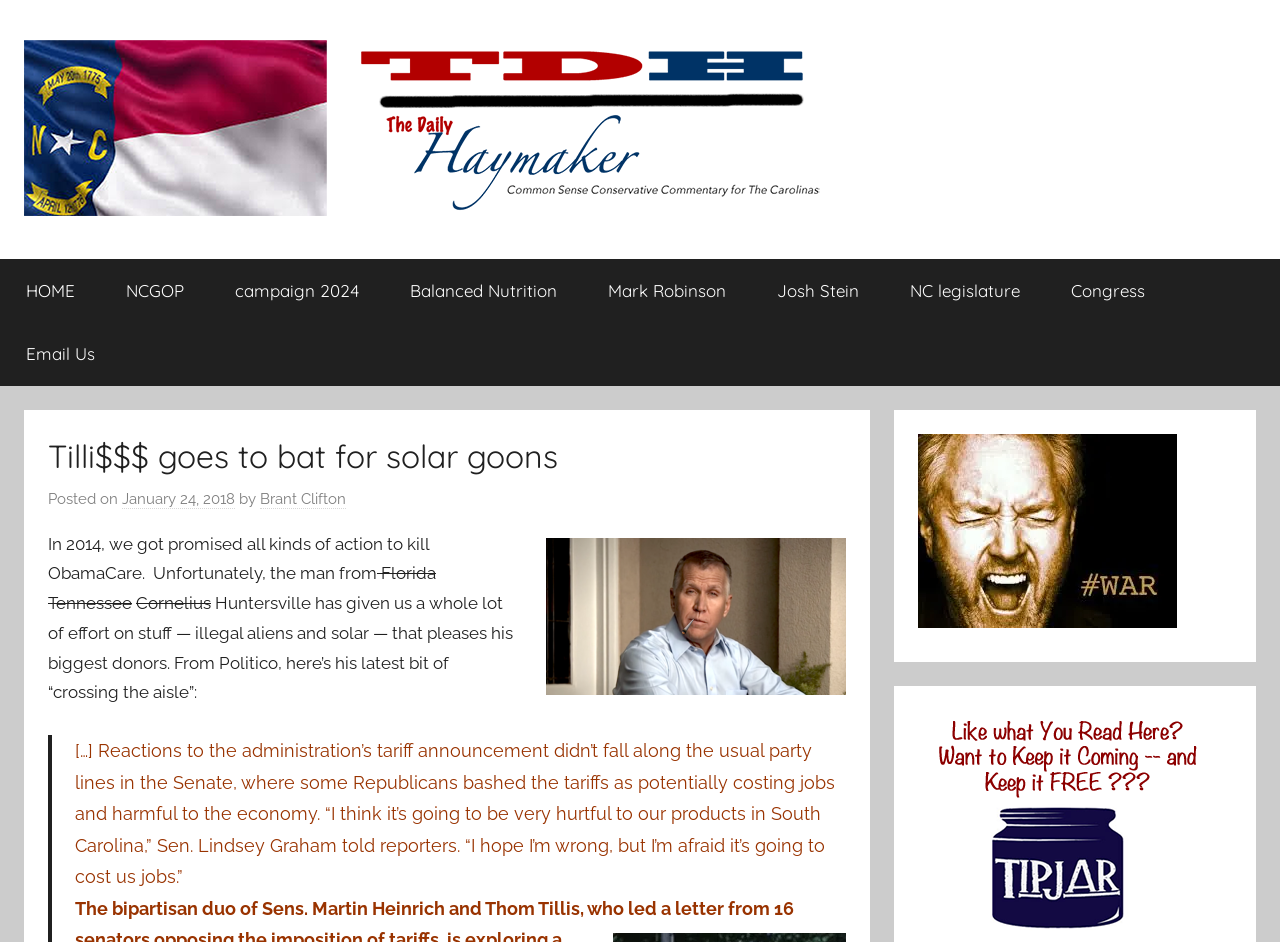Please give a short response to the question using one word or a phrase:
Who is the author of the article?

Brant Clifton